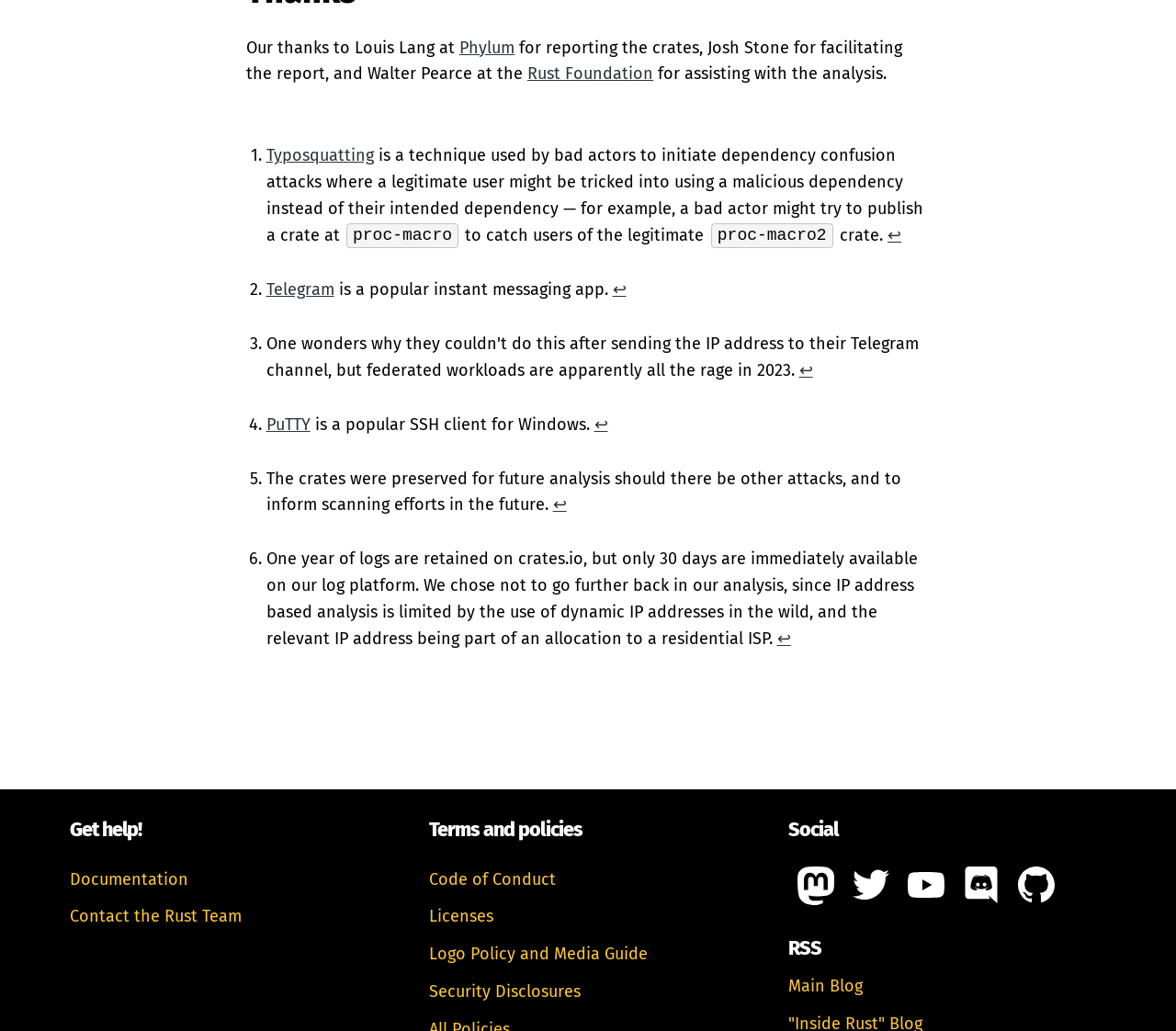Predict the bounding box coordinates of the area that should be clicked to accomplish the following instruction: "Check the Documentation". The bounding box coordinates should consist of four float numbers between 0 and 1, i.e., [left, top, right, bottom].

[0.059, 0.843, 0.16, 0.862]